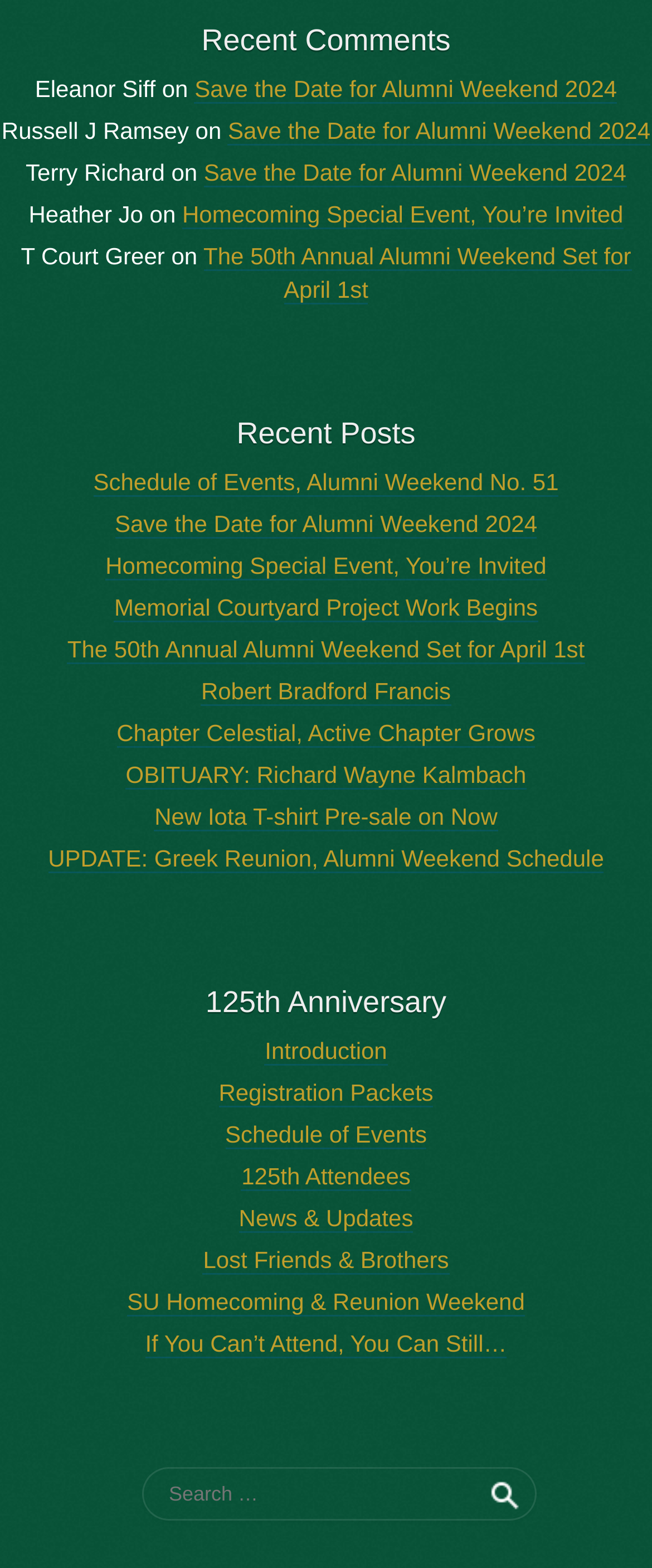Locate the bounding box of the UI element based on this description: "125th Attendees". Provide four float numbers between 0 and 1 as [left, top, right, bottom].

[0.37, 0.741, 0.63, 0.76]